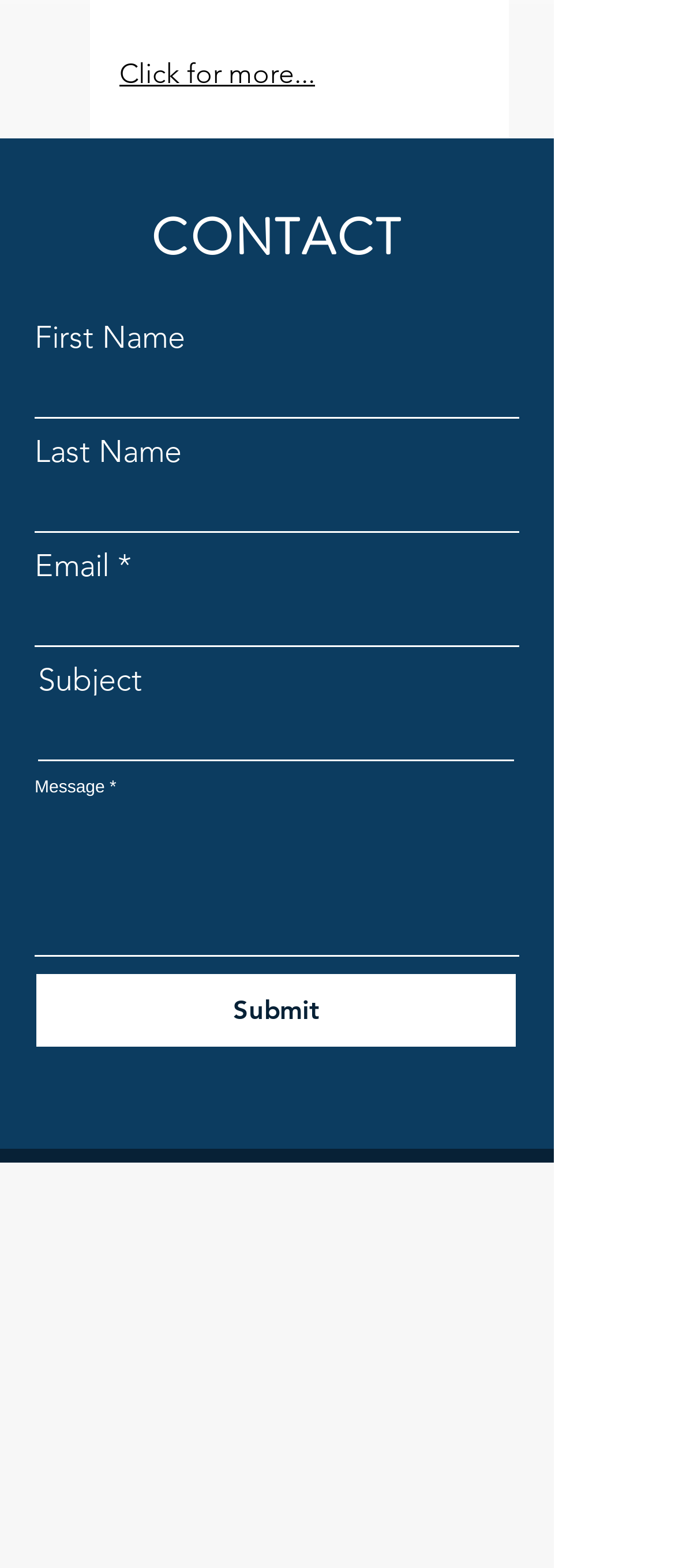What is the required information to submit the form?
Answer with a single word or short phrase according to what you see in the image.

Email and Message